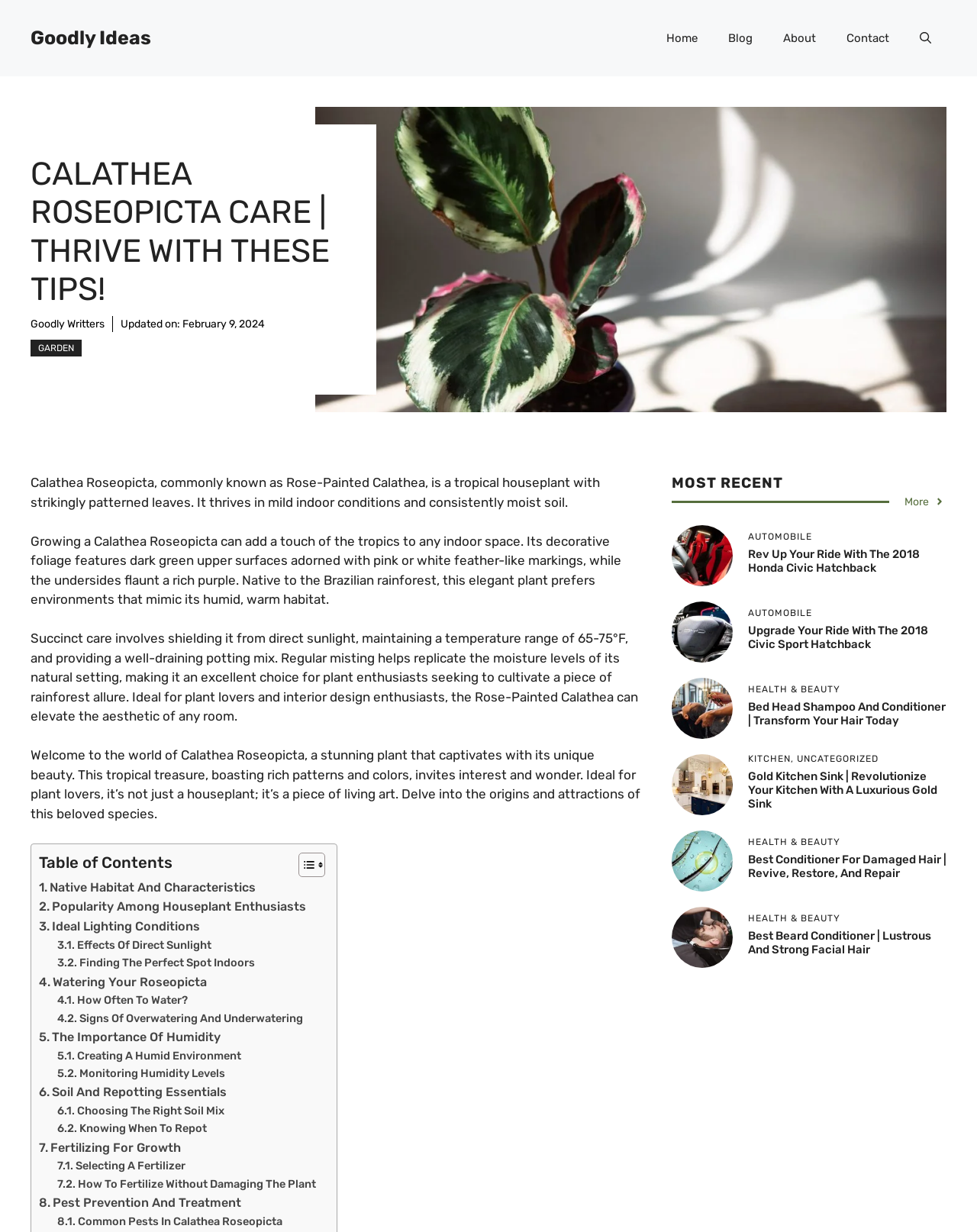Determine the coordinates of the bounding box that should be clicked to complete the instruction: "Click on the 'Home' link". The coordinates should be represented by four float numbers between 0 and 1: [left, top, right, bottom].

[0.666, 0.012, 0.73, 0.05]